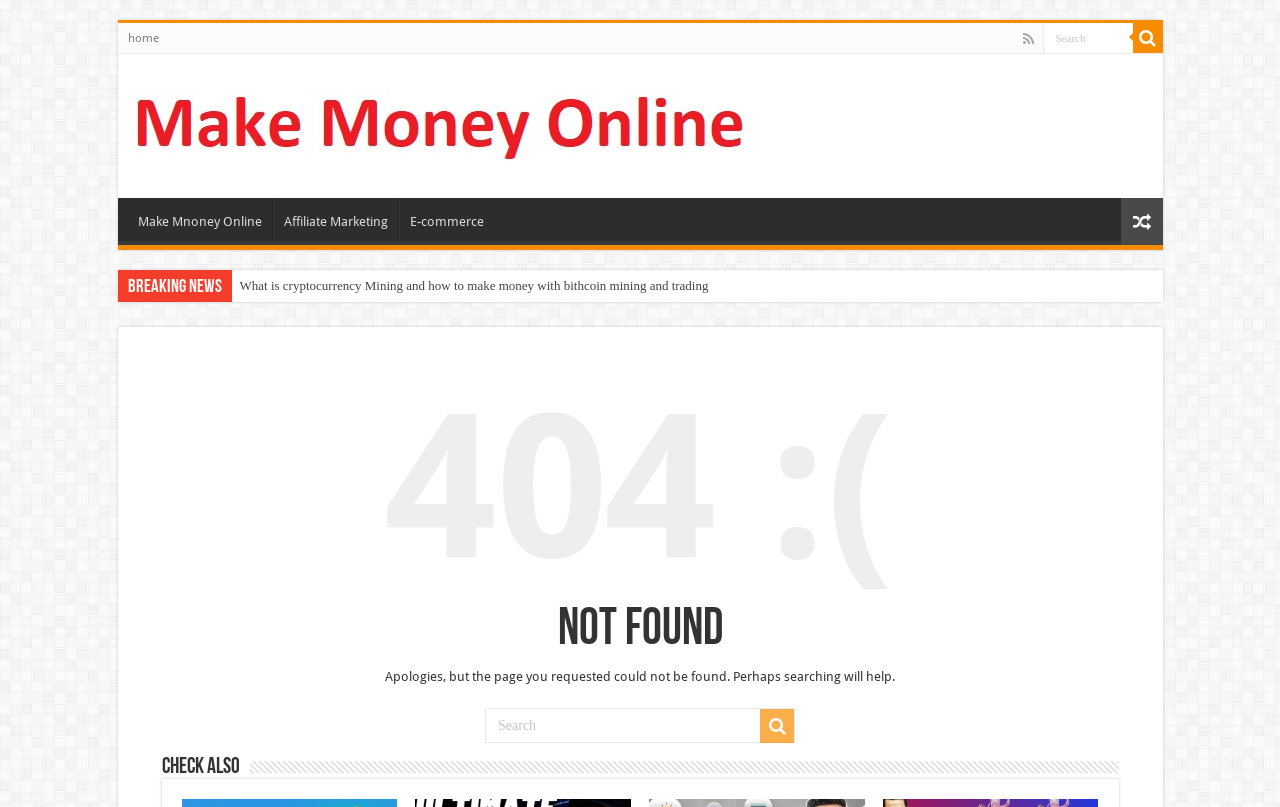Please determine the bounding box of the UI element that matches this description: To the top. The coordinates should be given as (top-left x, top-left y, bottom-right x, bottom-right y), with all values between 0 and 1.

None